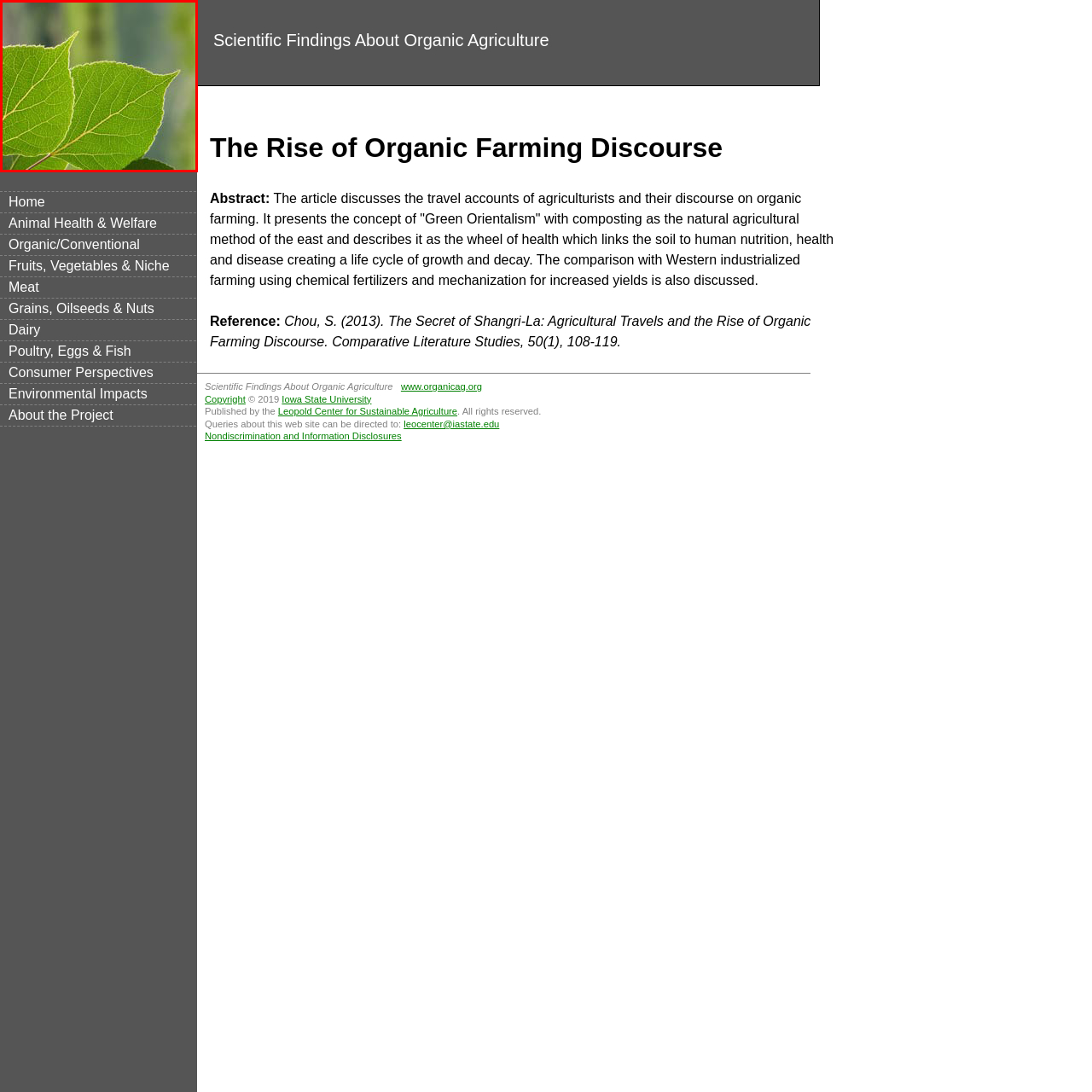Pay attention to the section outlined in red, What is the connection between soil health and human nutrition? 
Reply with a single word or phrase.

Link